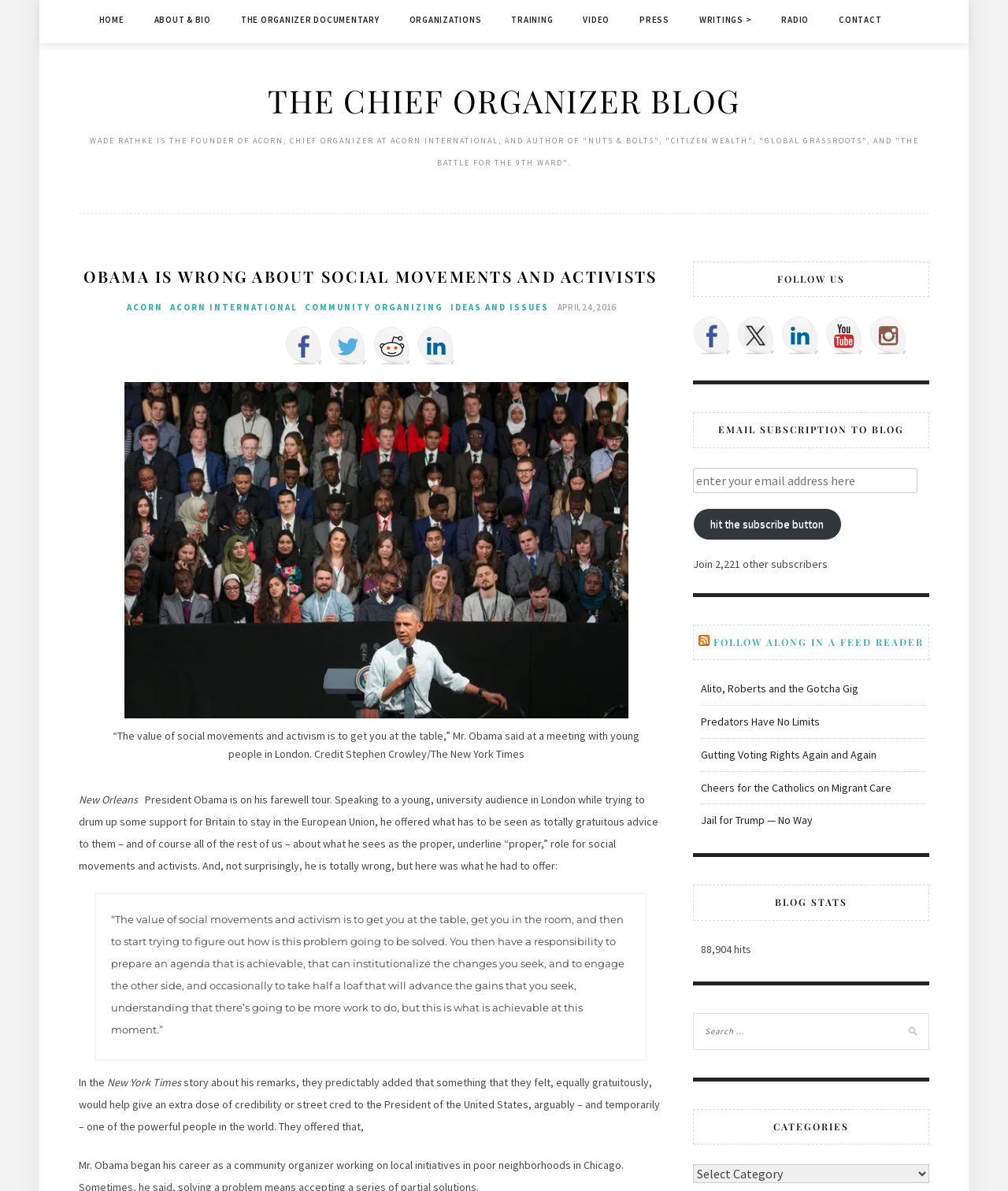Identify the bounding box coordinates of the clickable region necessary to fulfill the following instruction: "Click on the 'FACEBOOK' link". The bounding box coordinates should be four float numbers between 0 and 1, i.e., [left, top, right, bottom].

[0.688, 0.266, 0.725, 0.298]